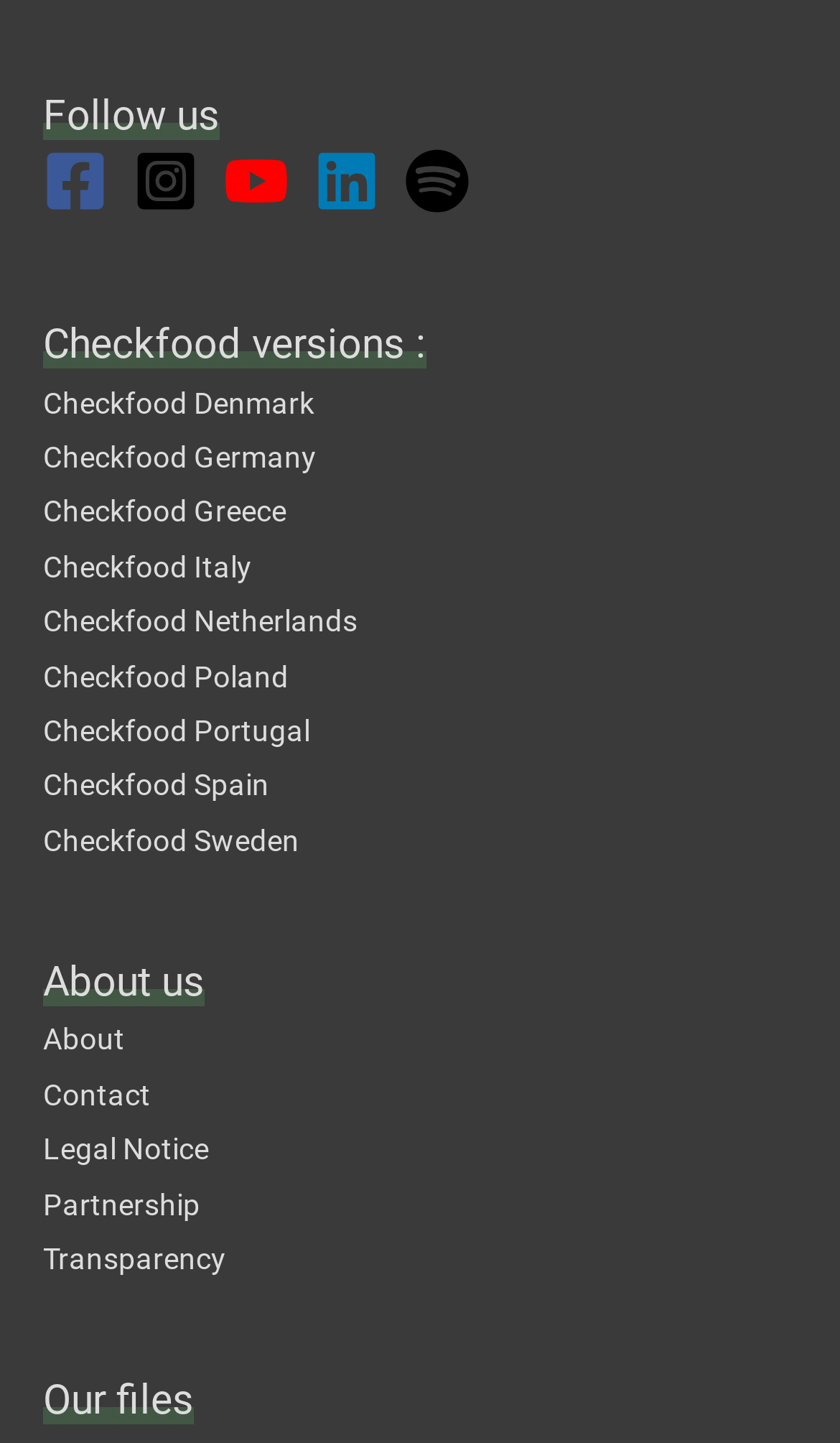Find the bounding box coordinates of the element to click in order to complete this instruction: "View our files". The bounding box coordinates must be four float numbers between 0 and 1, denoted as [left, top, right, bottom].

[0.051, 0.952, 0.231, 0.987]